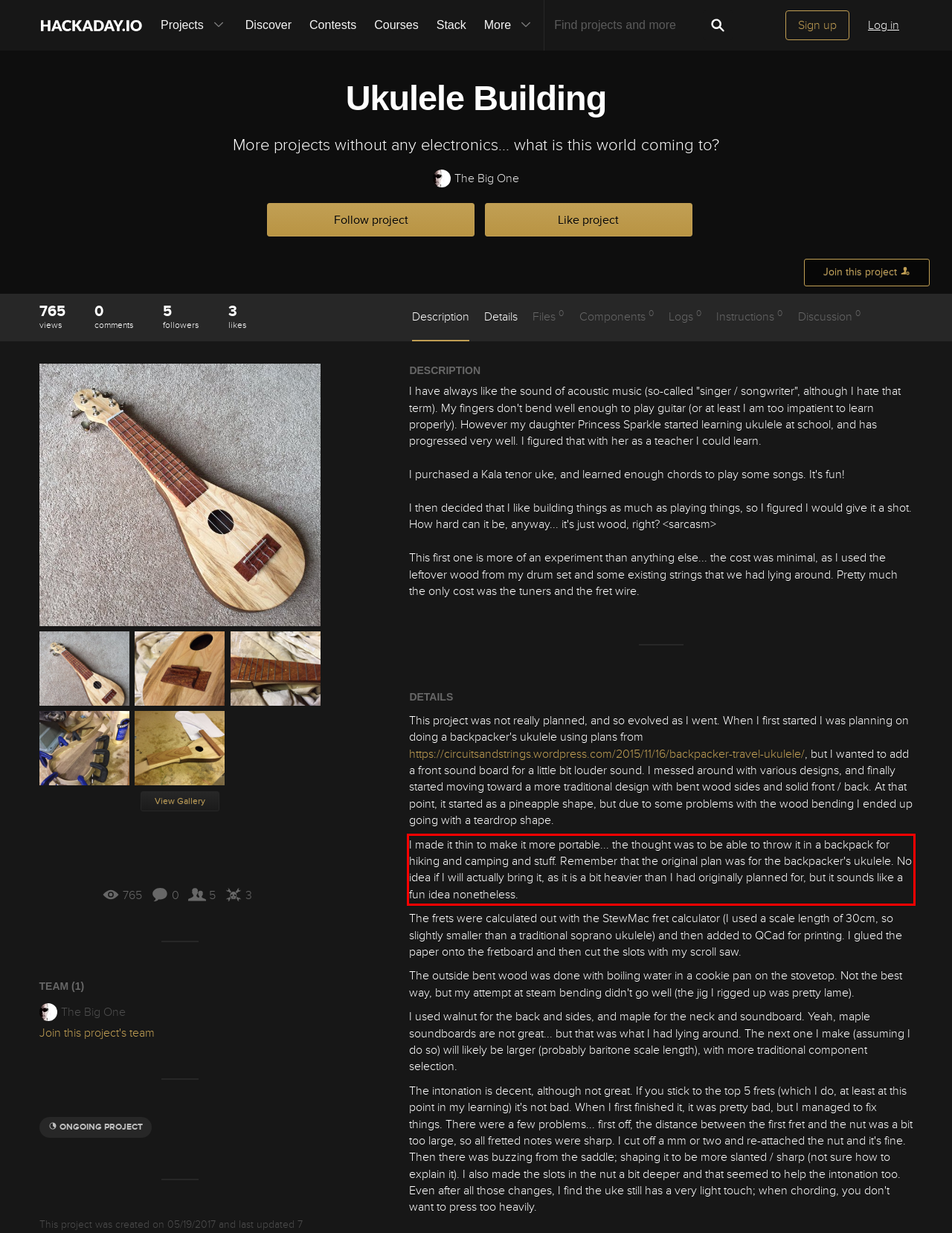You have a webpage screenshot with a red rectangle surrounding a UI element. Extract the text content from within this red bounding box.

I made it thin to make it more portable... the thought was to be able to throw it in a backpack for hiking and camping and stuff. Remember that the original plan was for the backpacker's ukulele. No idea if I will actually bring it, as it is a bit heavier than I had originally planned for, but it sounds like a fun idea nonetheless.